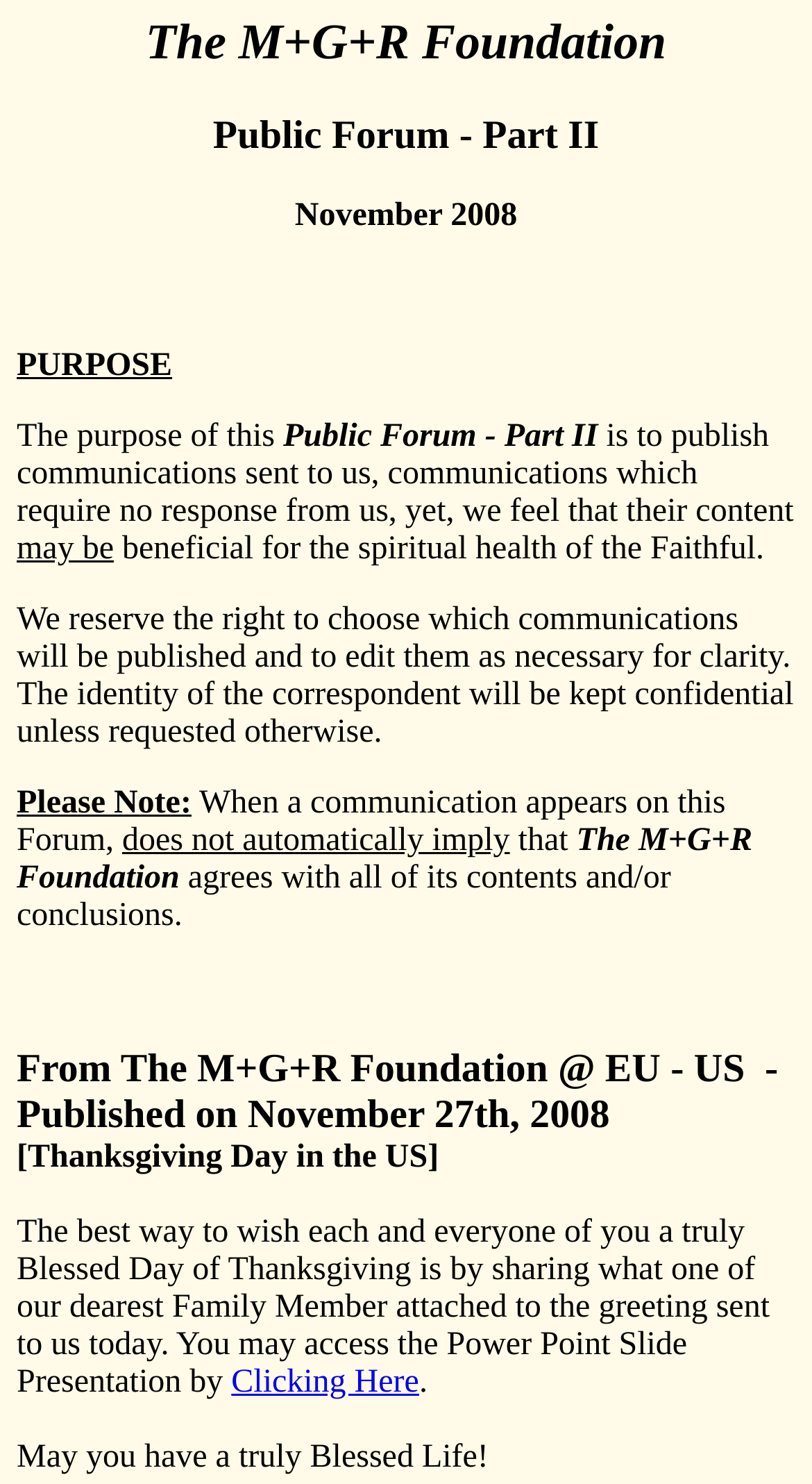Analyze the image and answer the question with as much detail as possible: 
What can be accessed by clicking the link?

By clicking the link, one can access a Power Point Slide Presentation, which is a greeting sent to the M+G+R Foundation on Thanksgiving Day.